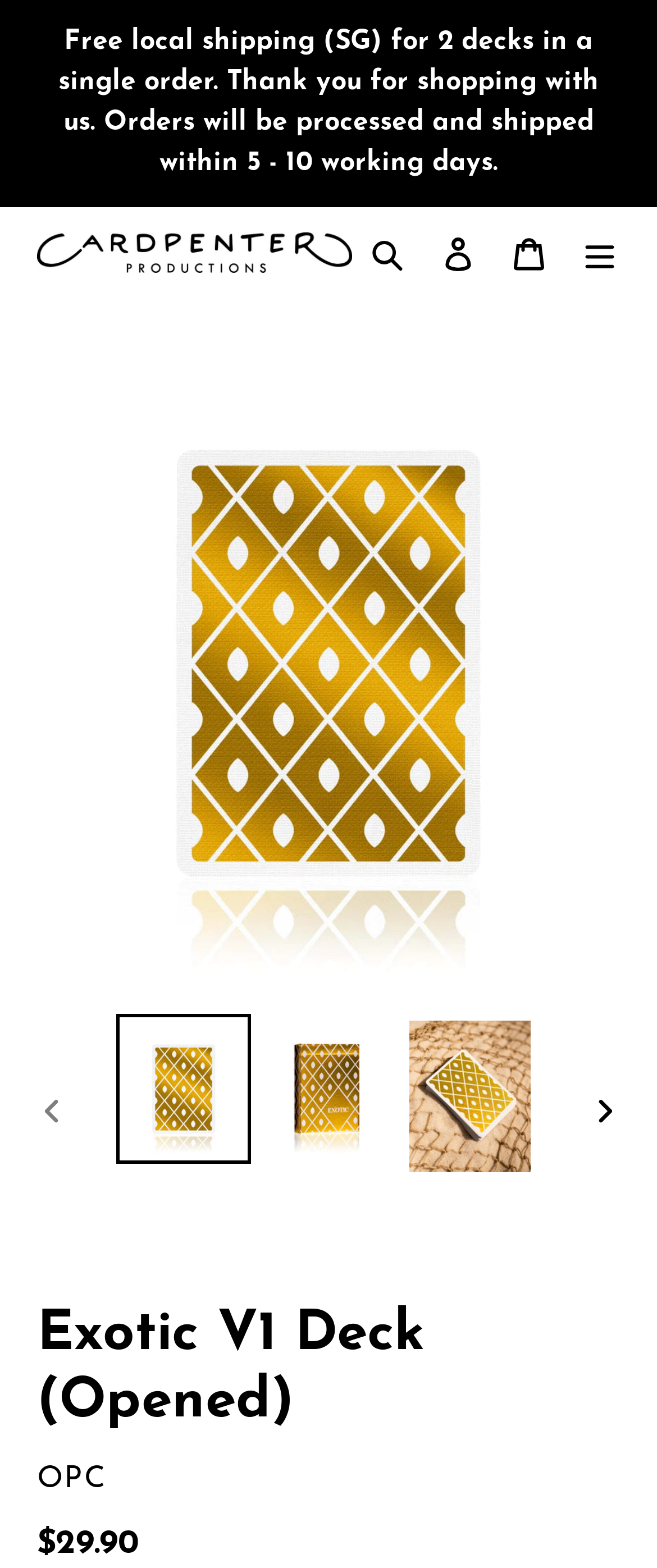Generate the text of the webpage's primary heading.

Exotic V1 Deck (Opened)